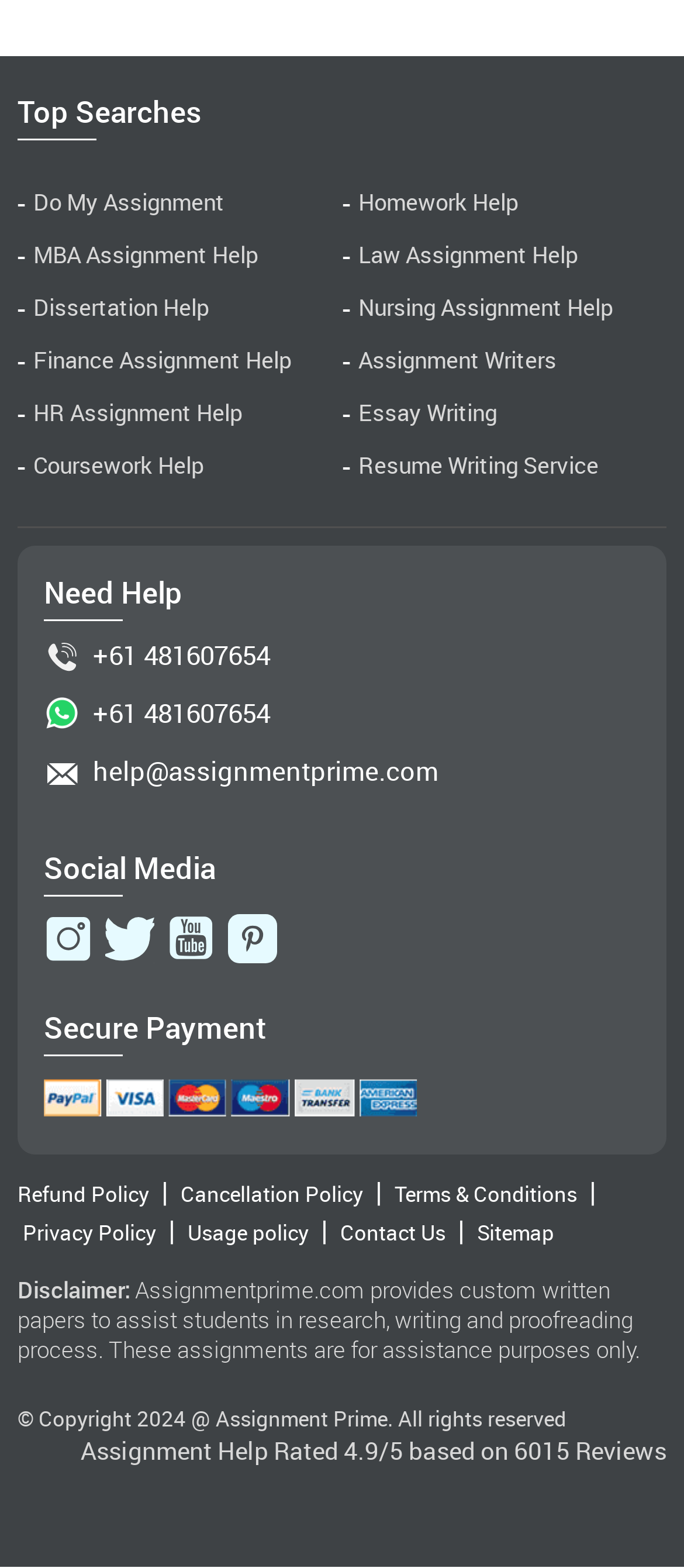Predict the bounding box of the UI element that fits this description: "MBA Assignment Help".

[0.049, 0.153, 0.377, 0.173]